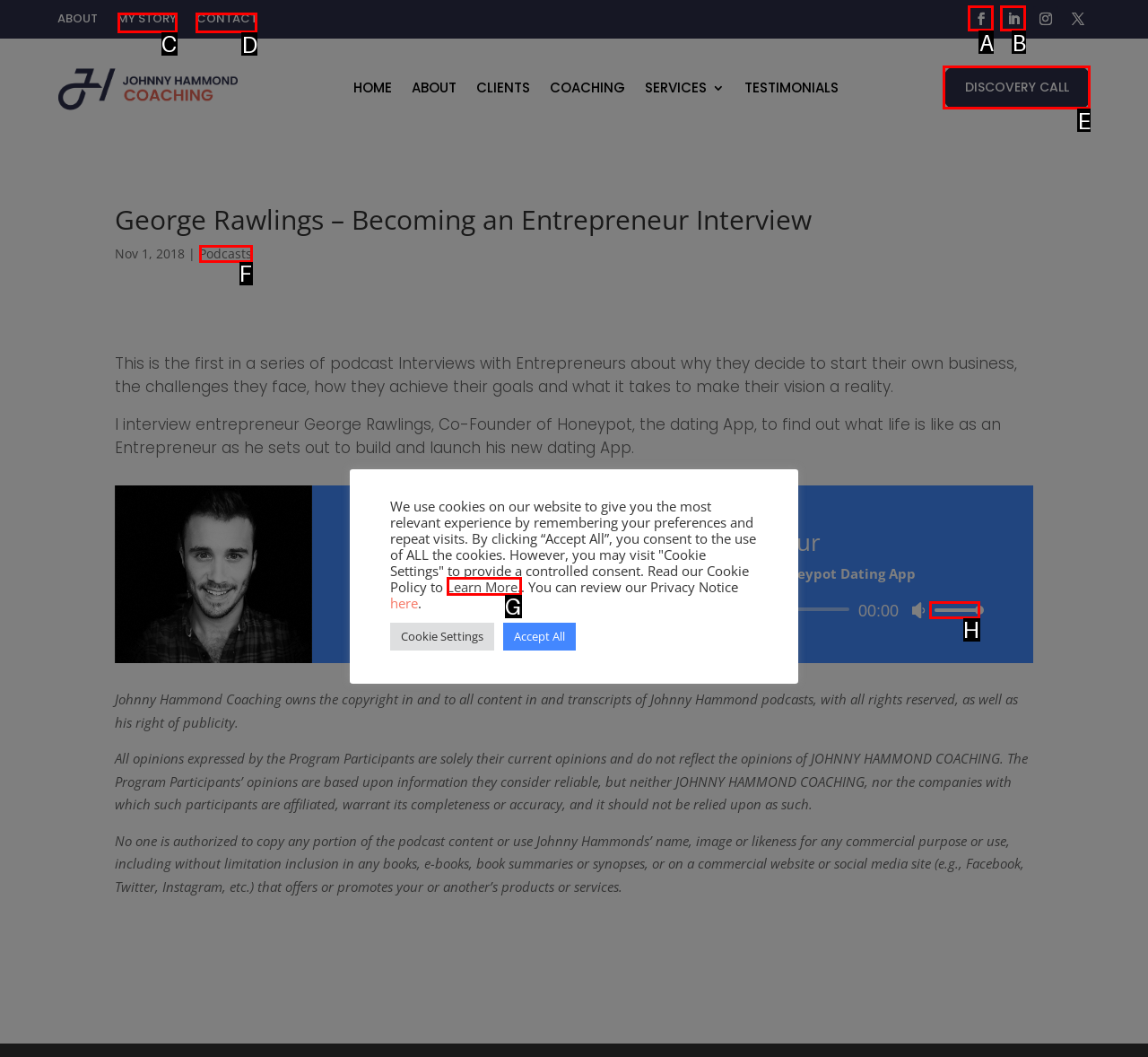Point out the specific HTML element to click to complete this task: Click the CONTACT link Reply with the letter of the chosen option.

D